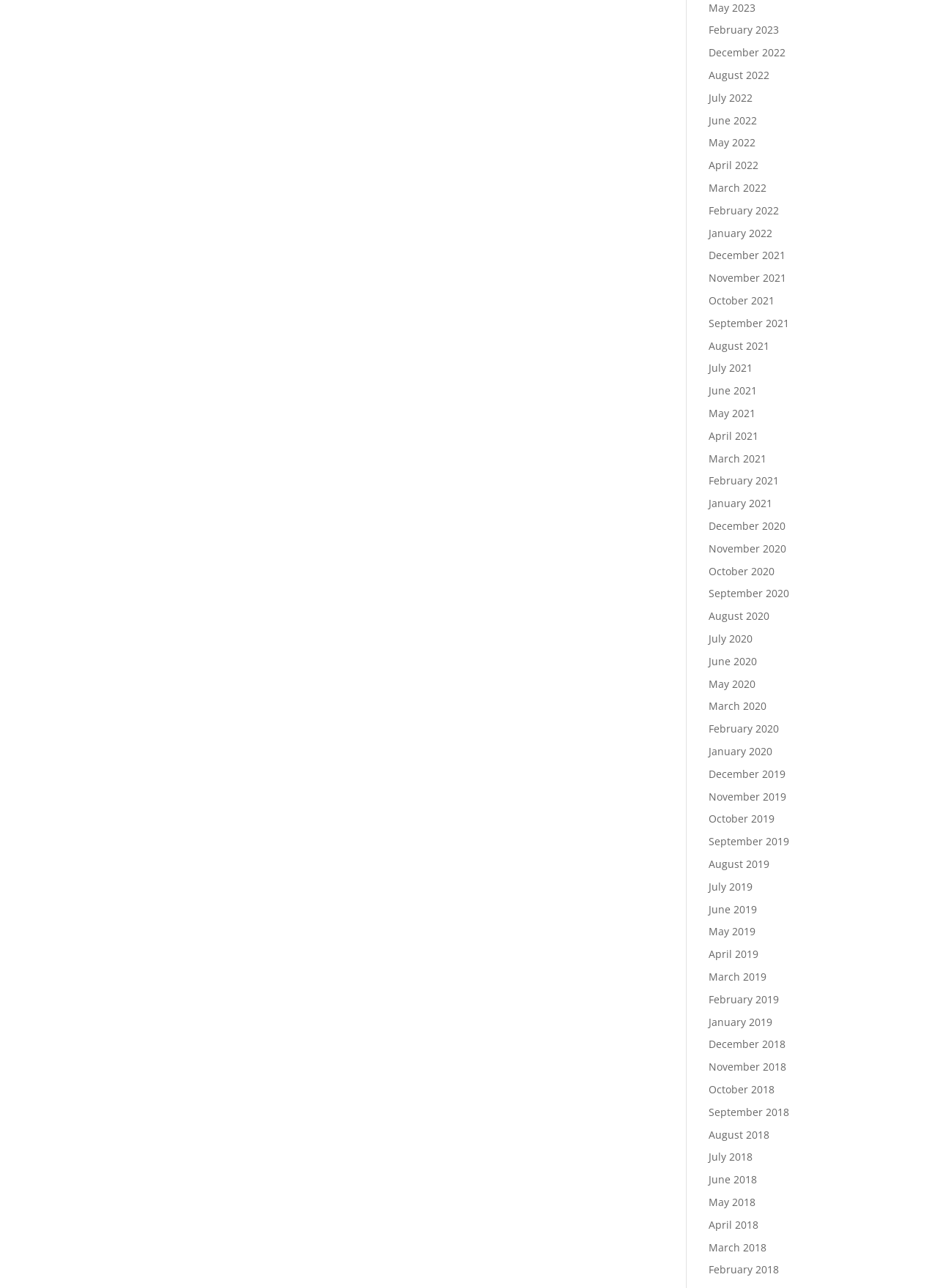What is the time period covered by the listed months?
Based on the screenshot, give a detailed explanation to answer the question.

I analyzed the list of links on the webpage and found that the months listed cover a time period from 2018 to 2023, indicating that the webpage is likely an archive of some kind.